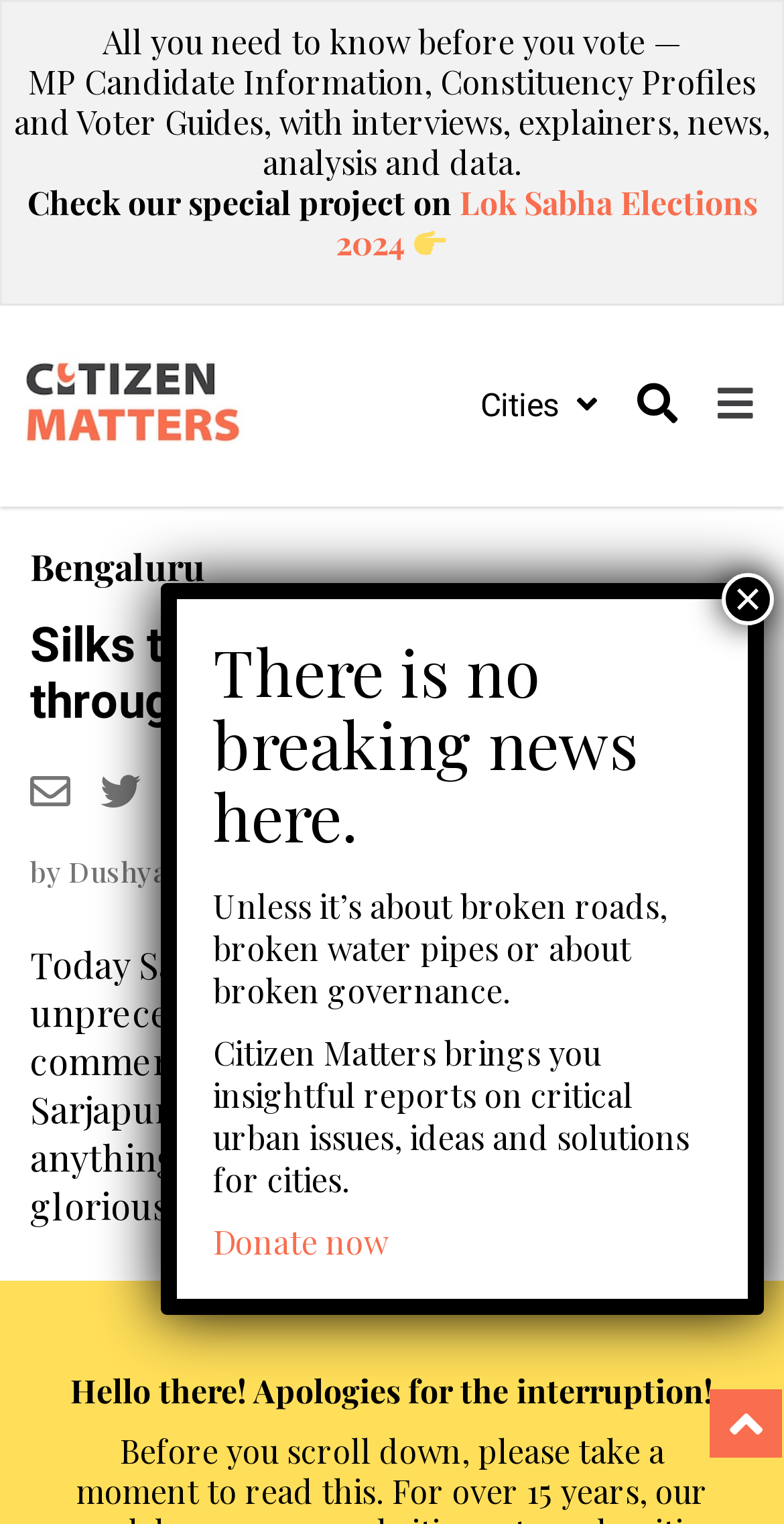From the given element description: "Society", find the bounding box for the UI element. Provide the coordinates as four float numbers between 0 and 1, in the order [left, top, right, bottom].

[0.756, 0.559, 0.879, 0.584]